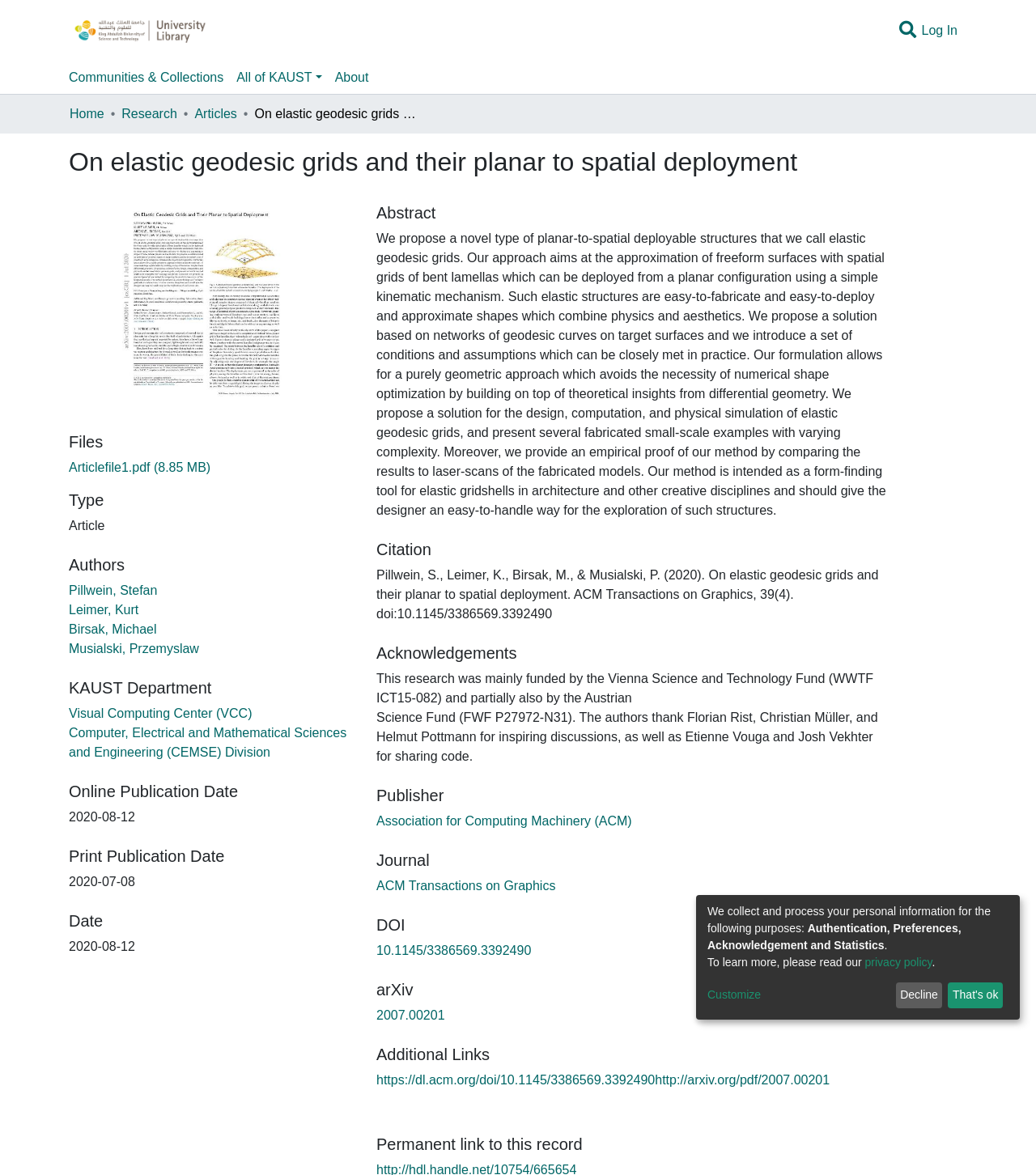Determine the bounding box coordinates for the clickable element required to fulfill the instruction: "Log in to the system". Provide the coordinates as four float numbers between 0 and 1, i.e., [left, top, right, bottom].

[0.886, 0.02, 0.927, 0.032]